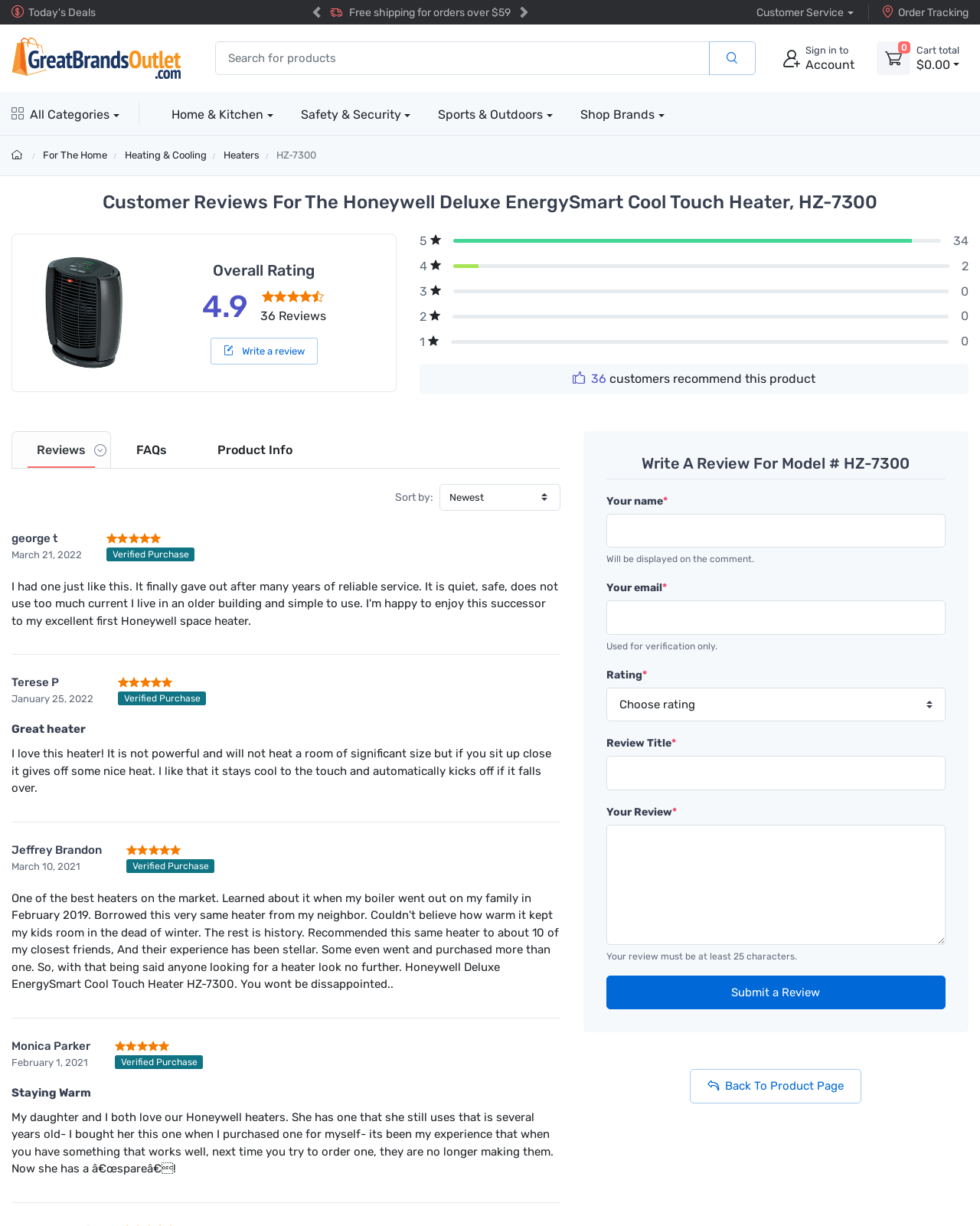Given the element description Submit a Review, specify the bounding box coordinates of the corresponding UI element in the format (top-left x, top-left y, bottom-right x, bottom-right y). All values must be between 0 and 1.

[0.618, 0.796, 0.965, 0.823]